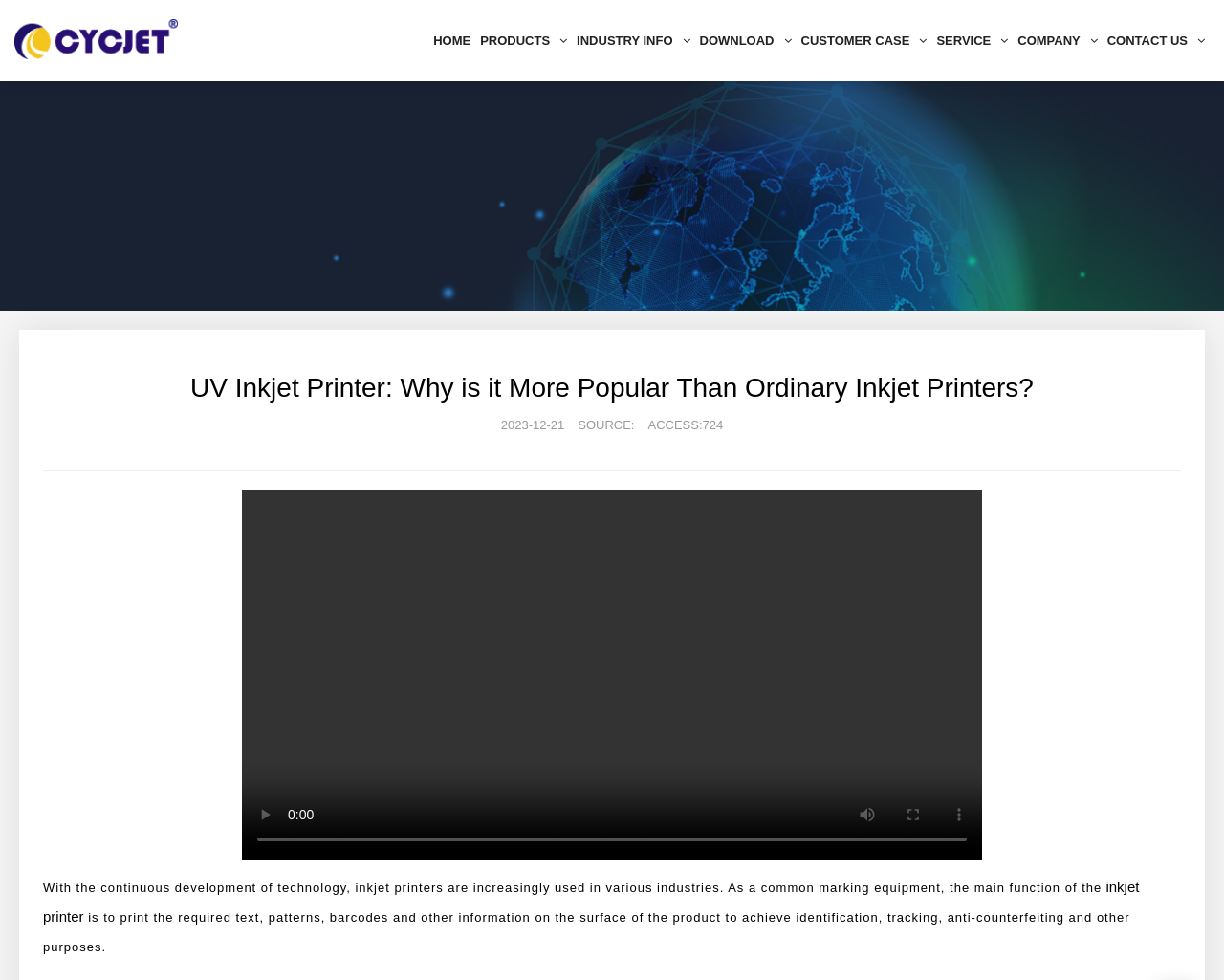Identify the bounding box coordinates of the region that should be clicked to execute the following instruction: "Click the play button".

[0.198, 0.808, 0.235, 0.854]